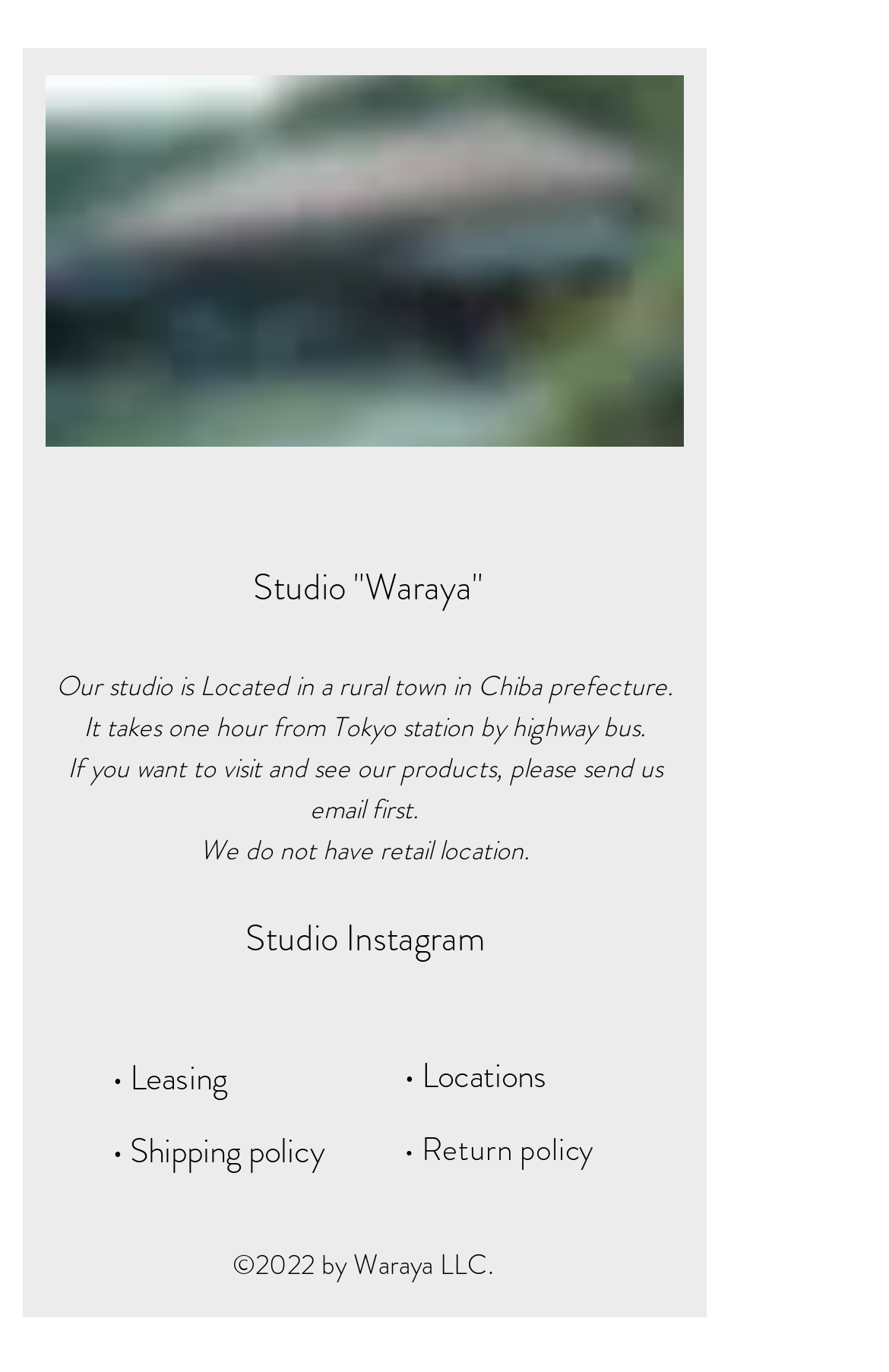Does the studio have a retail location?
Carefully analyze the image and provide a detailed answer to the question.

The information about the retail location of the studio can be found in the static text element 'We do not have retail location.' which is located in the middle of the webpage, indicating that the studio does not have a retail location.